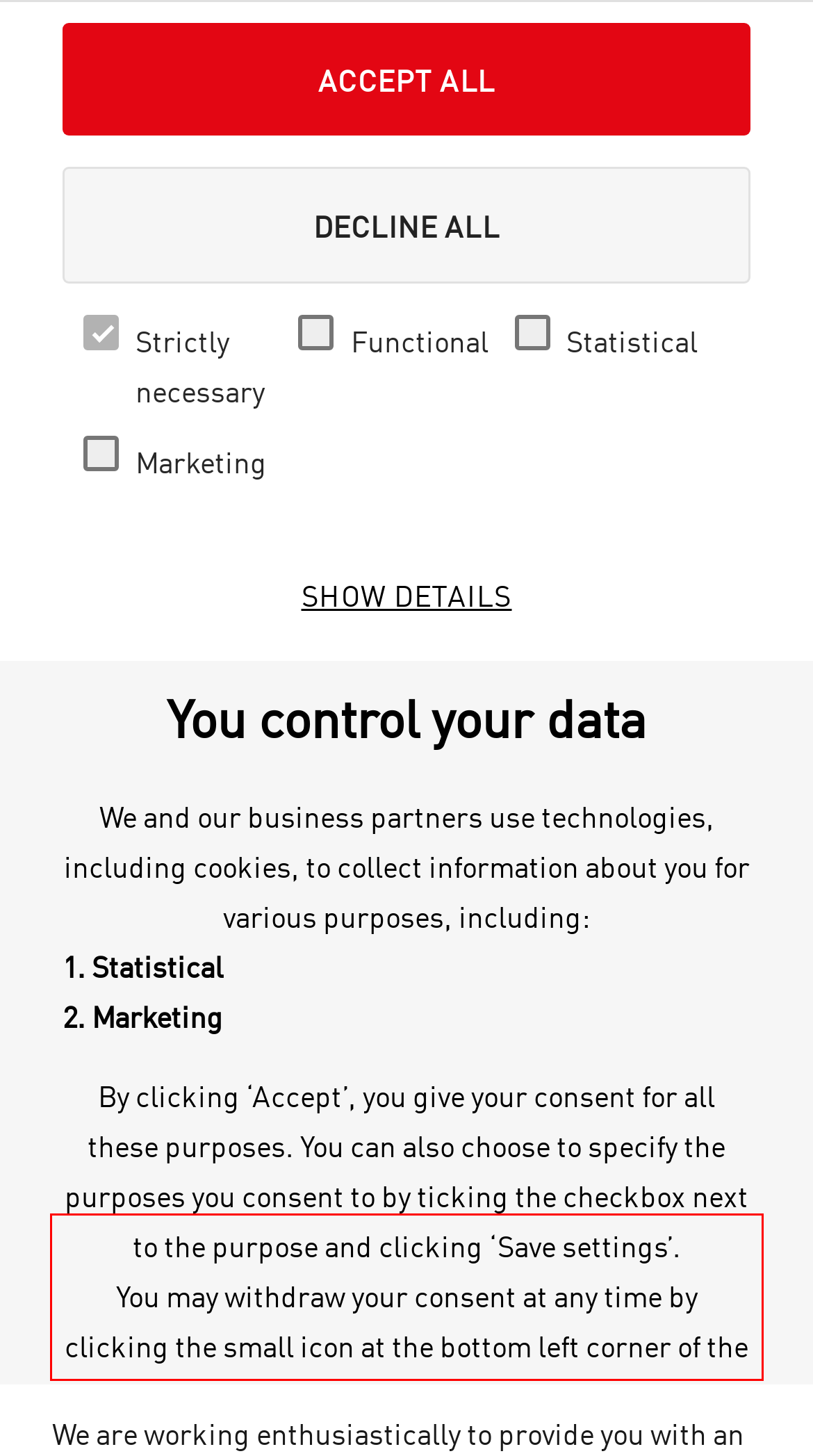With the provided screenshot of a webpage, locate the red bounding box and perform OCR to extract the text content inside it.

The long-awaited opening date of the Verbier 4Vallées ski area will not take place on the weekend of 4 November.